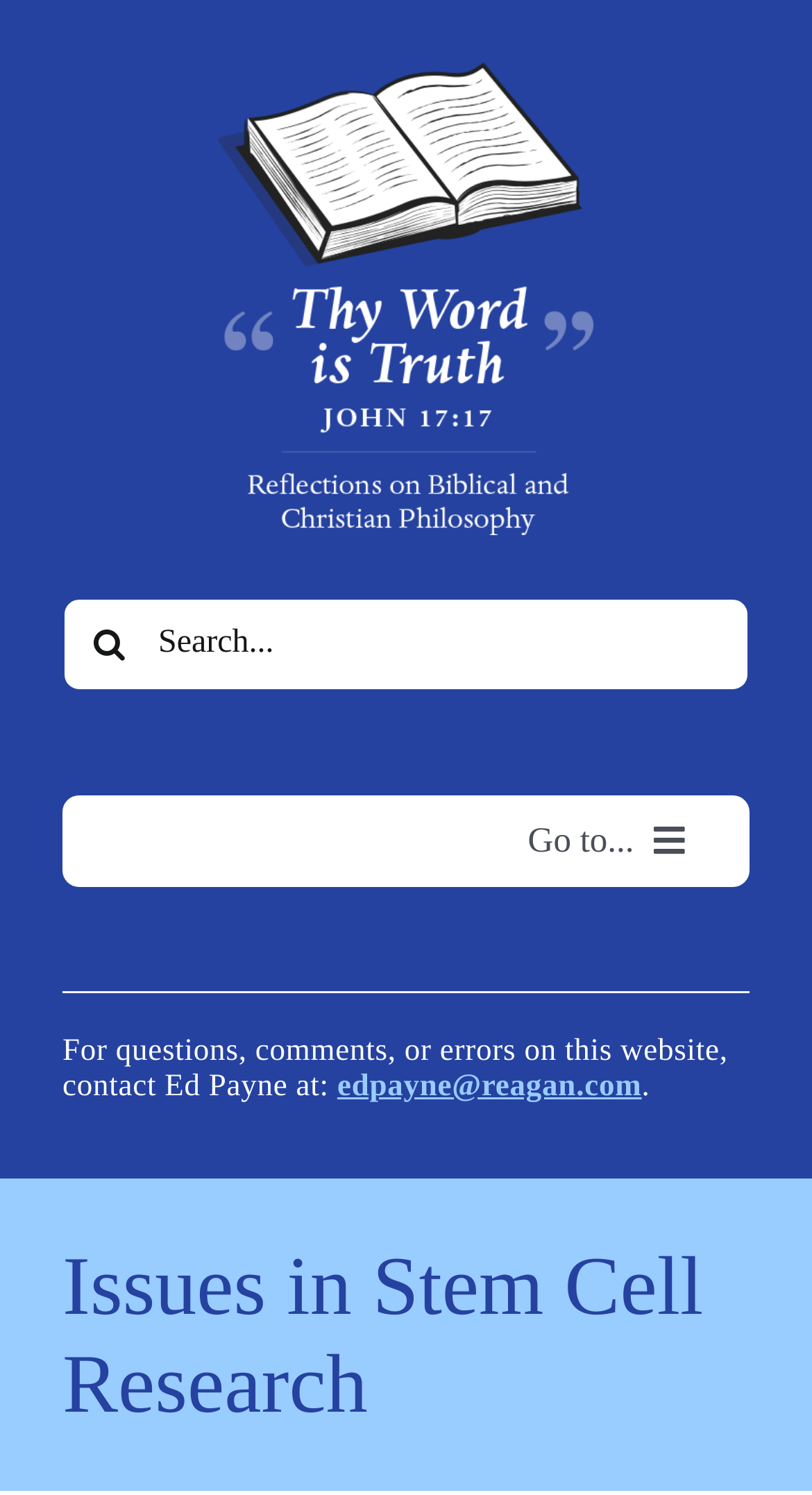Can you find the bounding box coordinates for the element to click on to achieve the instruction: "Go to Articles on This Site"?

[0.11, 0.677, 0.89, 0.704]